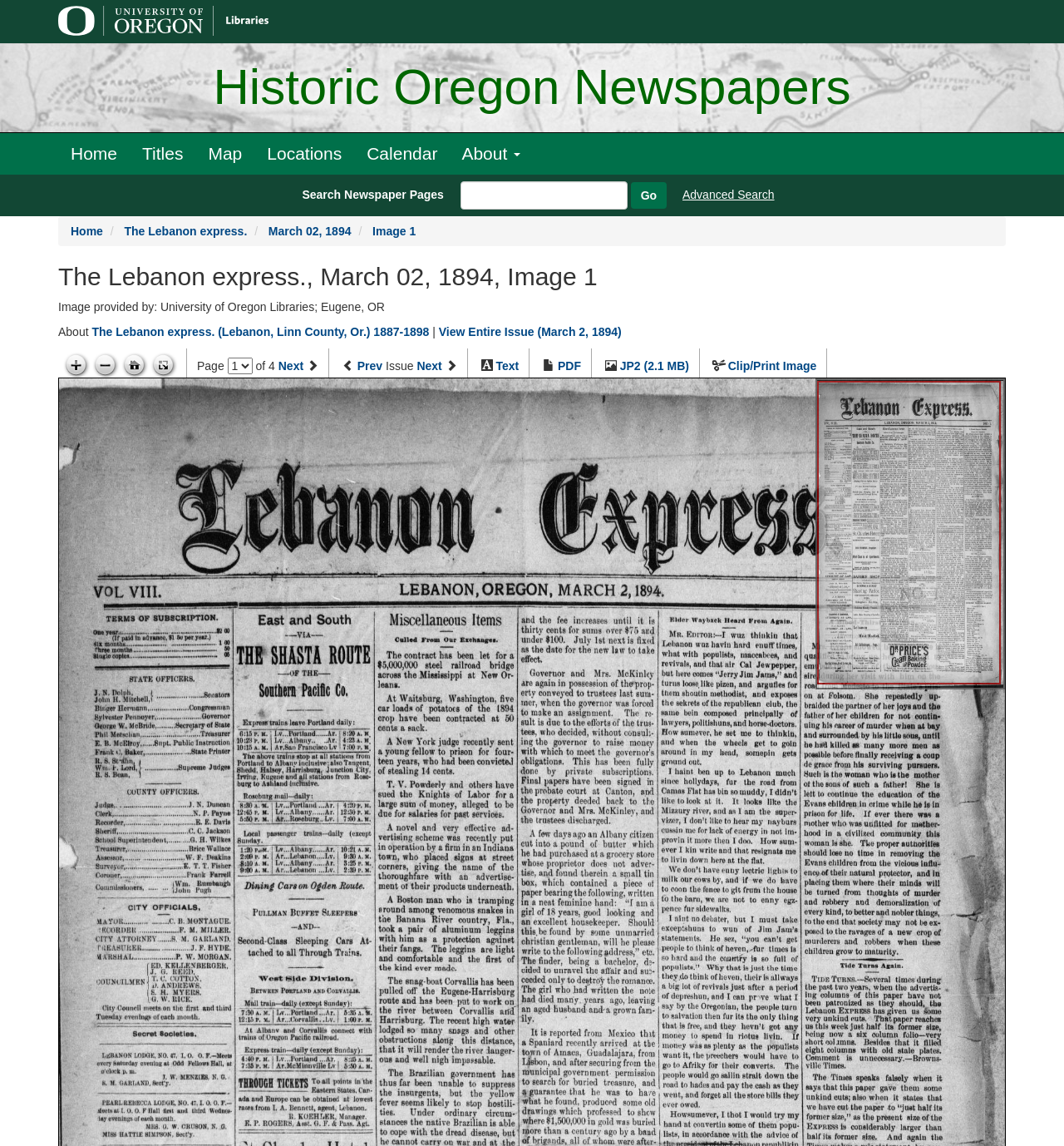Please give a one-word or short phrase response to the following question: 
What is the name of the newspaper?

The Lebanon express.